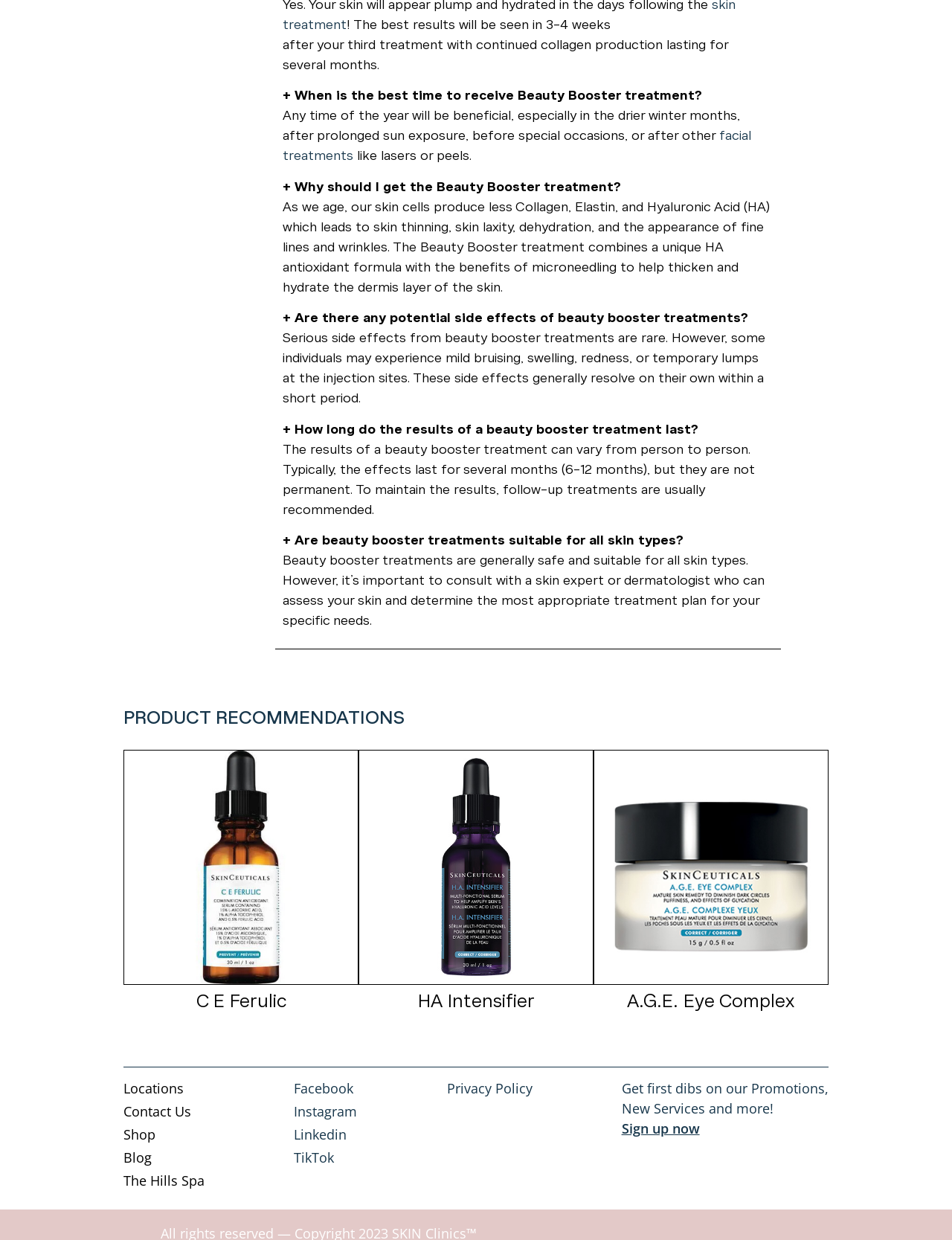Please determine the bounding box coordinates of the element to click in order to execute the following instruction: "Read about Beauty Booster treatment". The coordinates should be four float numbers between 0 and 1, specified as [left, top, right, bottom].

[0.297, 0.16, 0.809, 0.238]